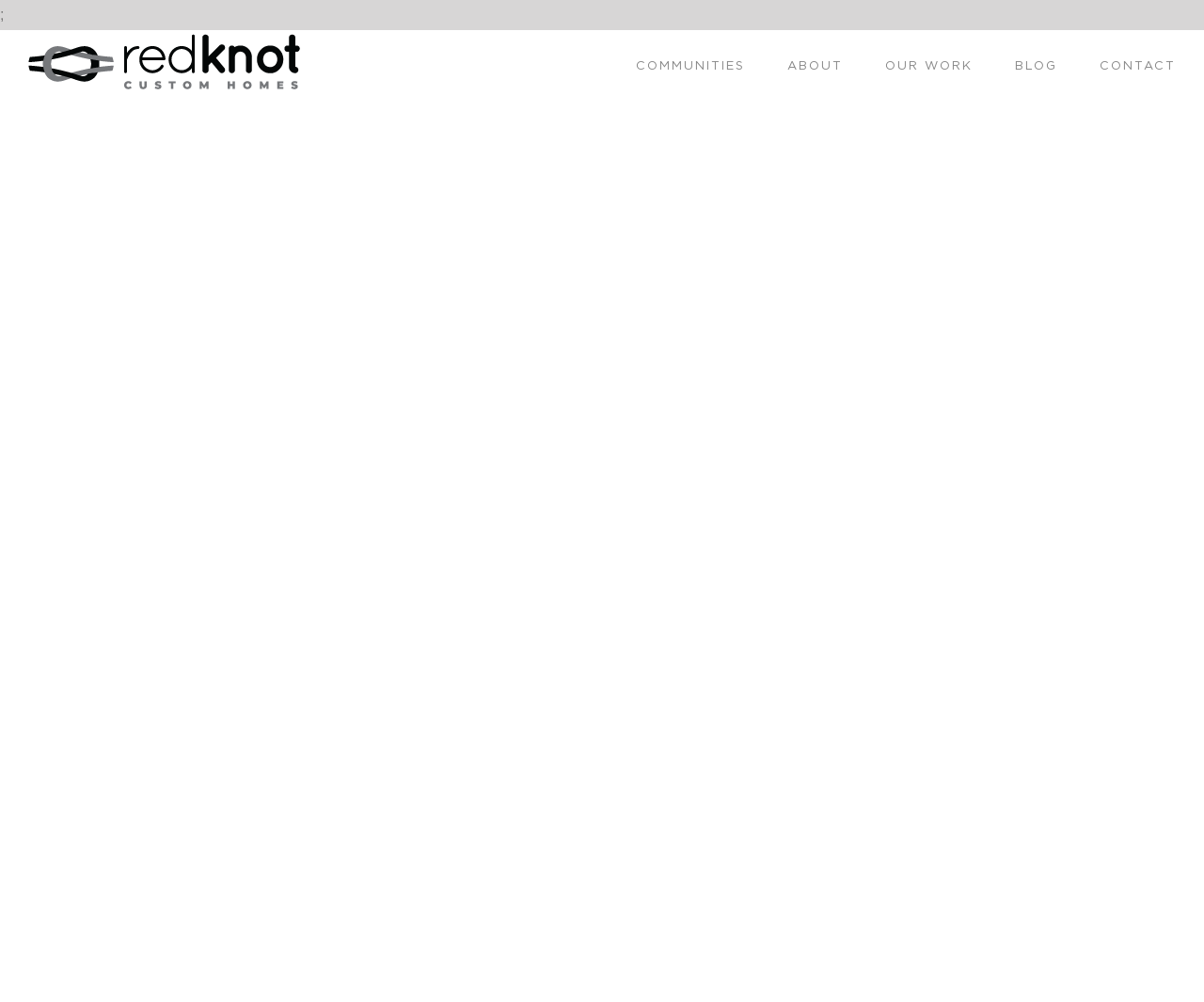What is the position of the 'CONTACT' link?
Examine the screenshot and reply with a single word or phrase.

Rightmost